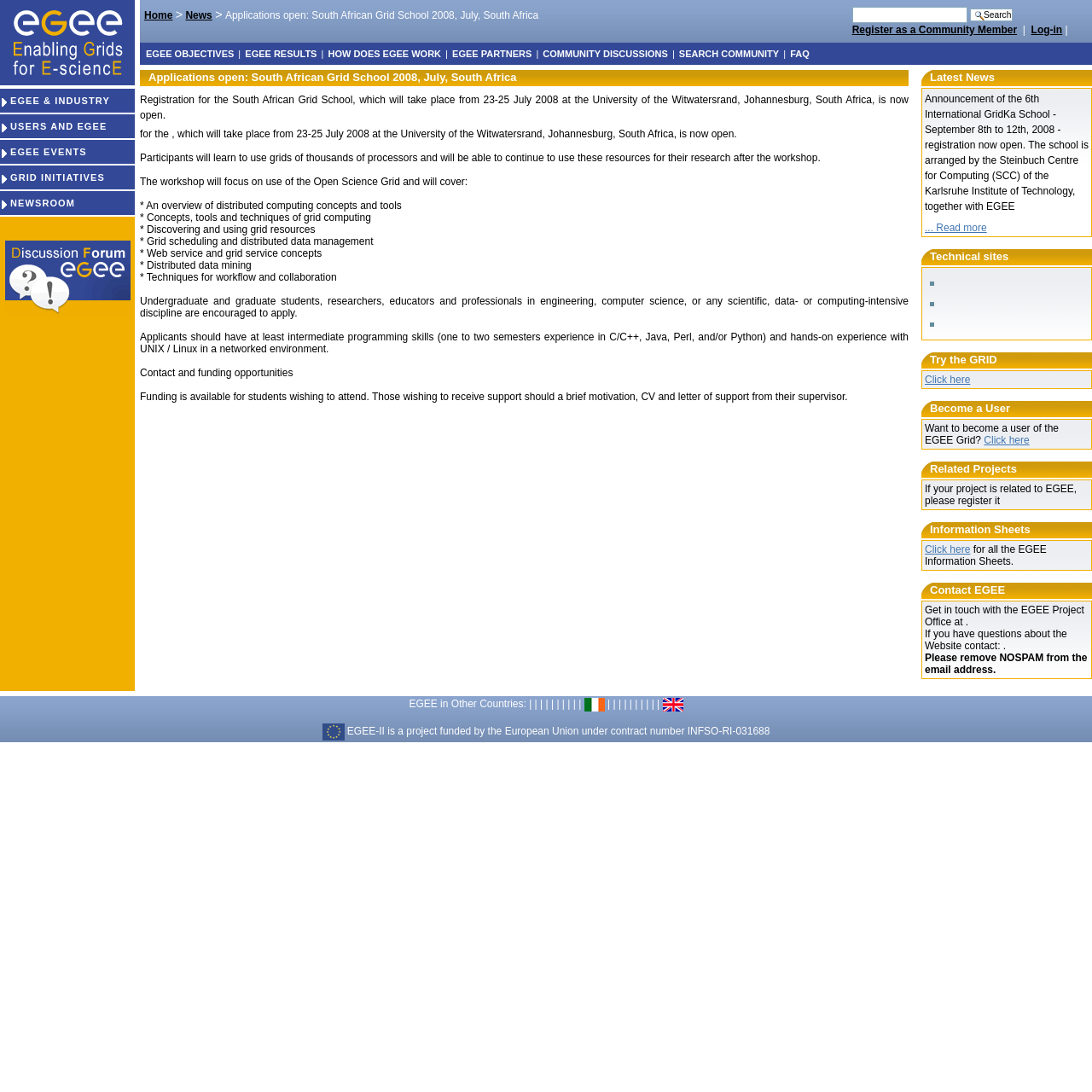What is available for students wishing to attend?
Answer with a single word or phrase by referring to the visual content.

Funding